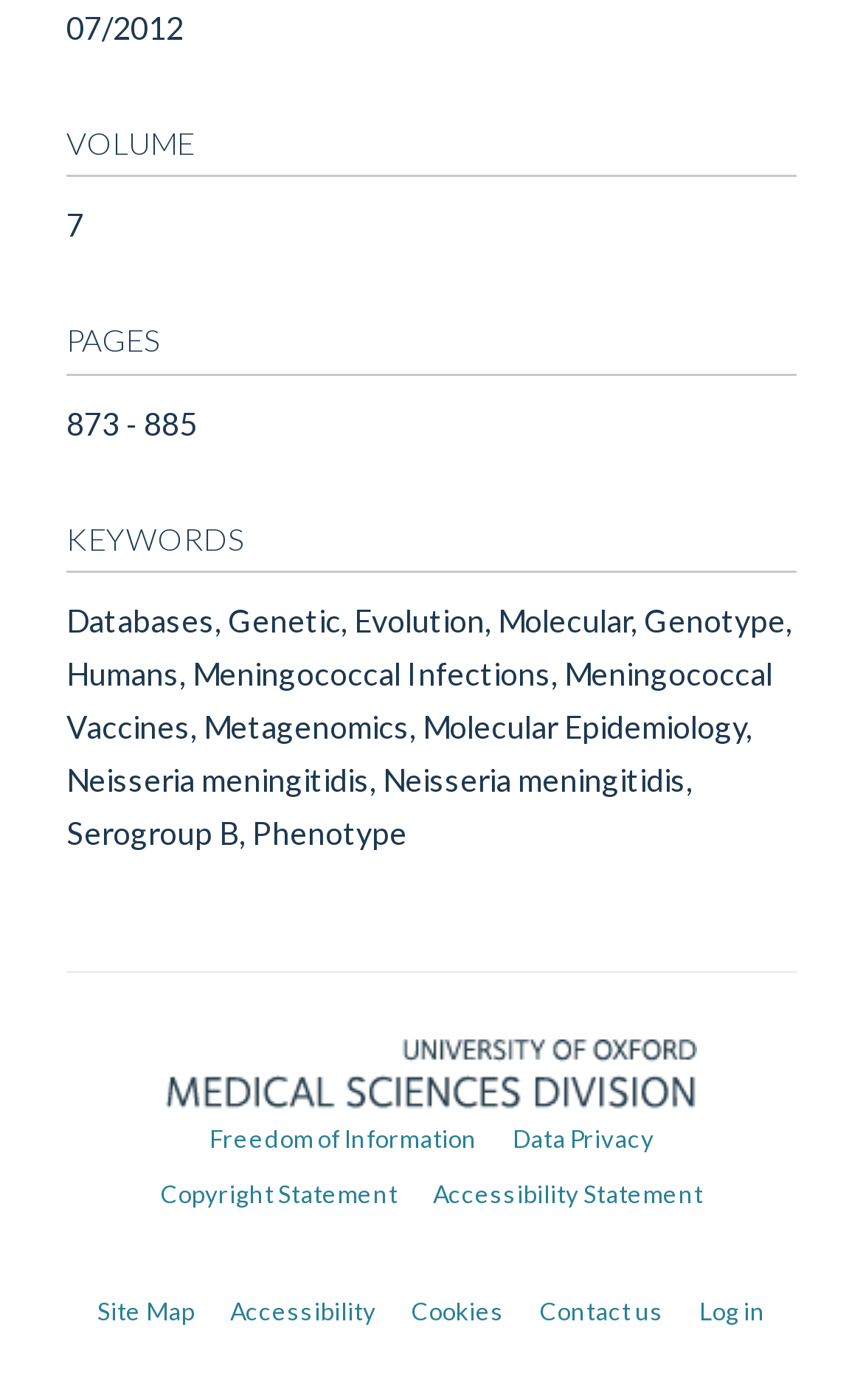How many links are at the bottom of the page?
Based on the image, give a concise answer in the form of a single word or short phrase.

6